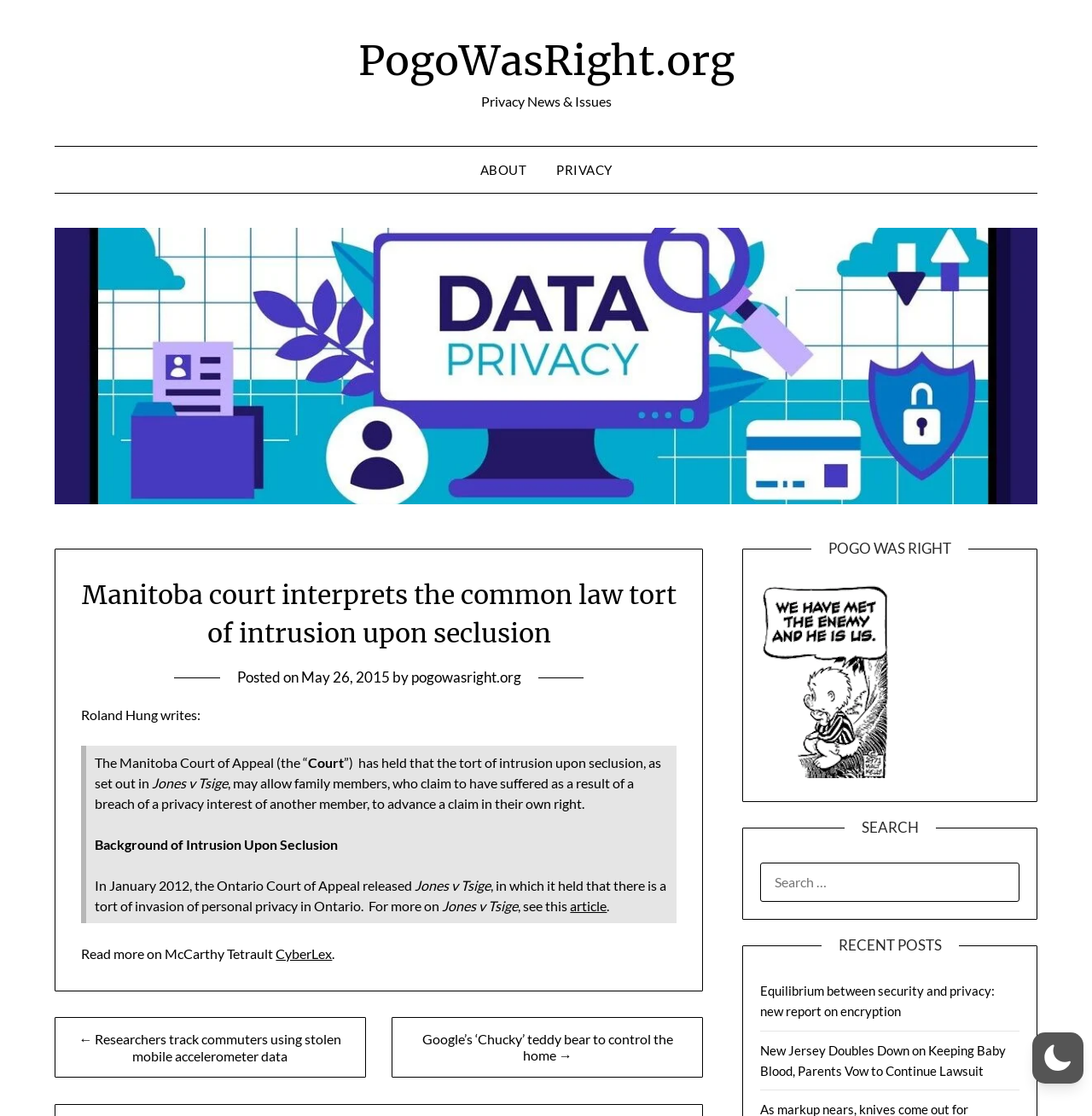Indicate the bounding box coordinates of the clickable region to achieve the following instruction: "Search for something."

None